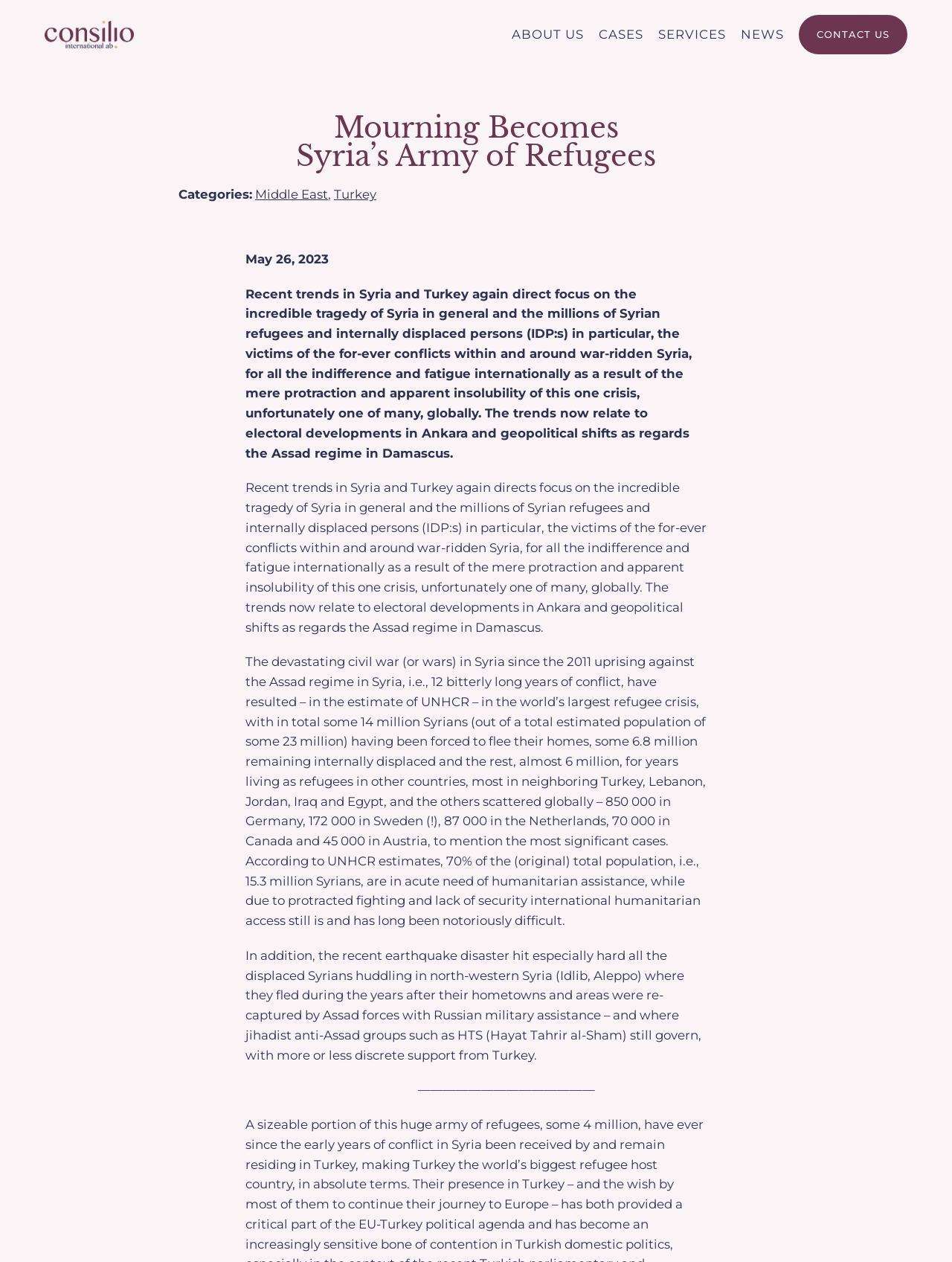Please identify the bounding box coordinates of the element that needs to be clicked to perform the following instruction: "Click on the 'Middle East' category link".

[0.268, 0.148, 0.345, 0.16]